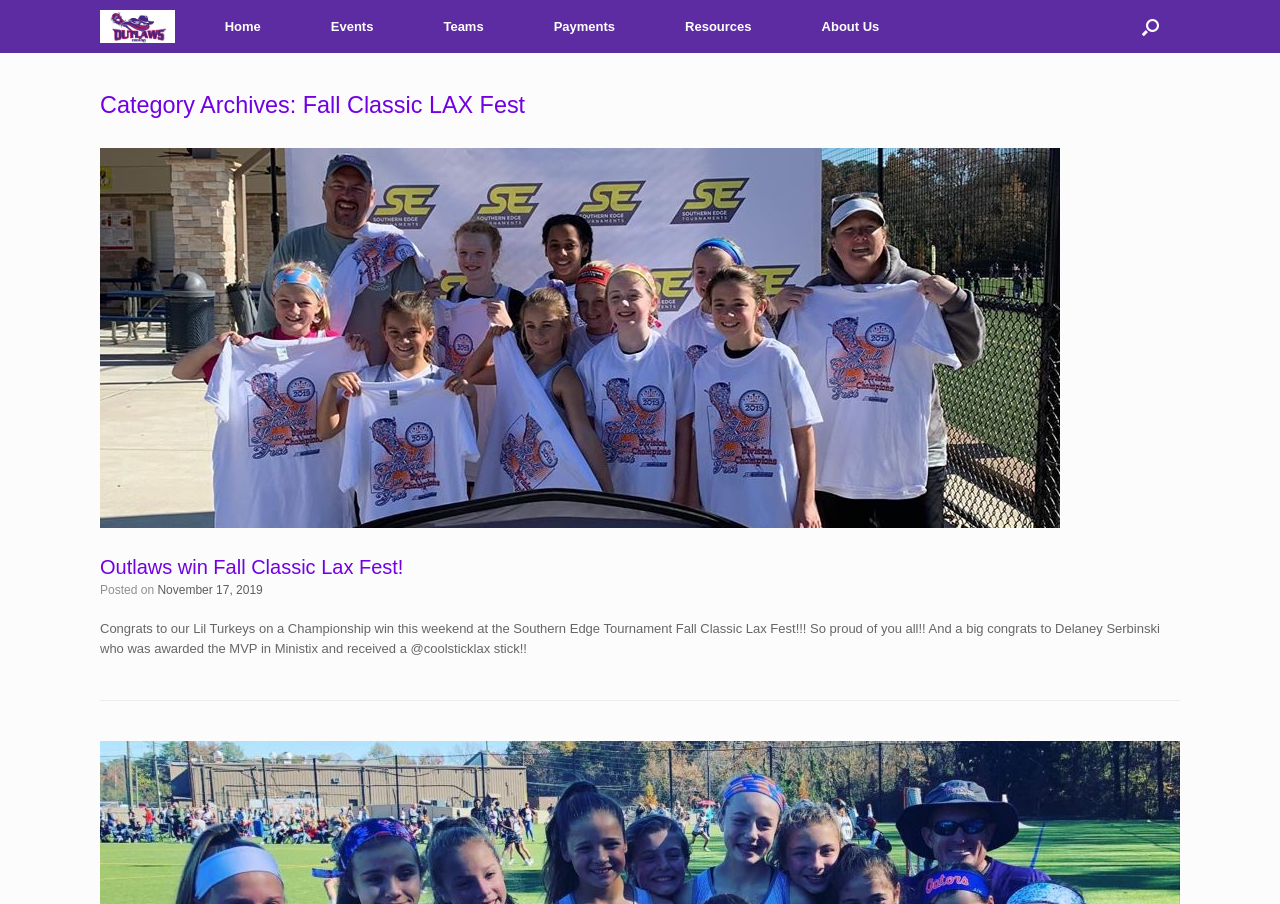What is the date of the article?
Using the image as a reference, answer the question in detail.

The date of the article can be determined by looking at the link 'November 17, 2019' which is mentioned as the posting date of the article.